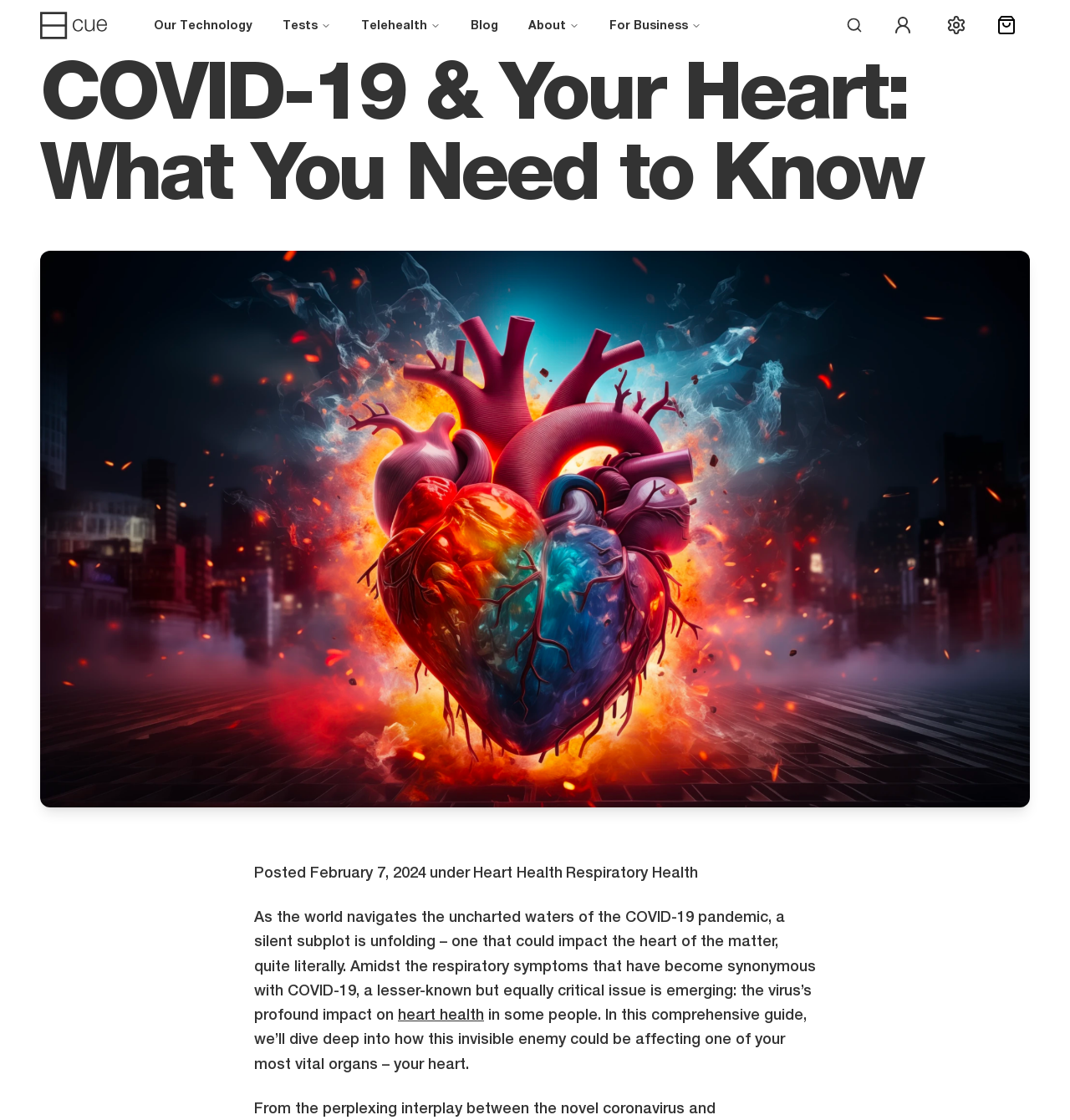Locate the bounding box coordinates of the element that should be clicked to fulfill the instruction: "Toggle the cart".

[0.919, 0.009, 0.962, 0.036]